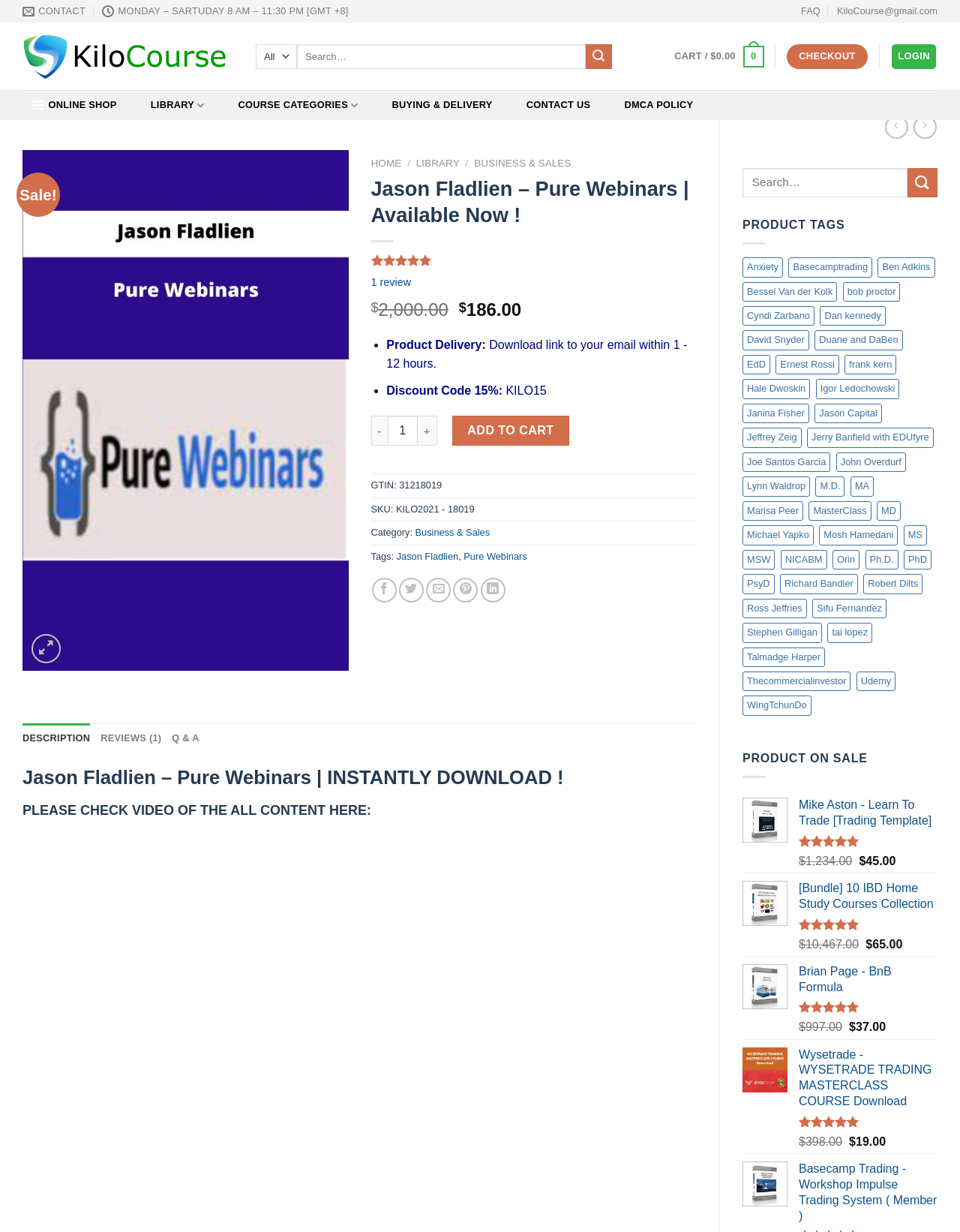Please analyze the image and provide a thorough answer to the question:
How much does the course cost?

The meta description of the webpage mentions that the course costs 'Just $186.00 + 15%OFF', which implies that the original price of the course is $186.00.